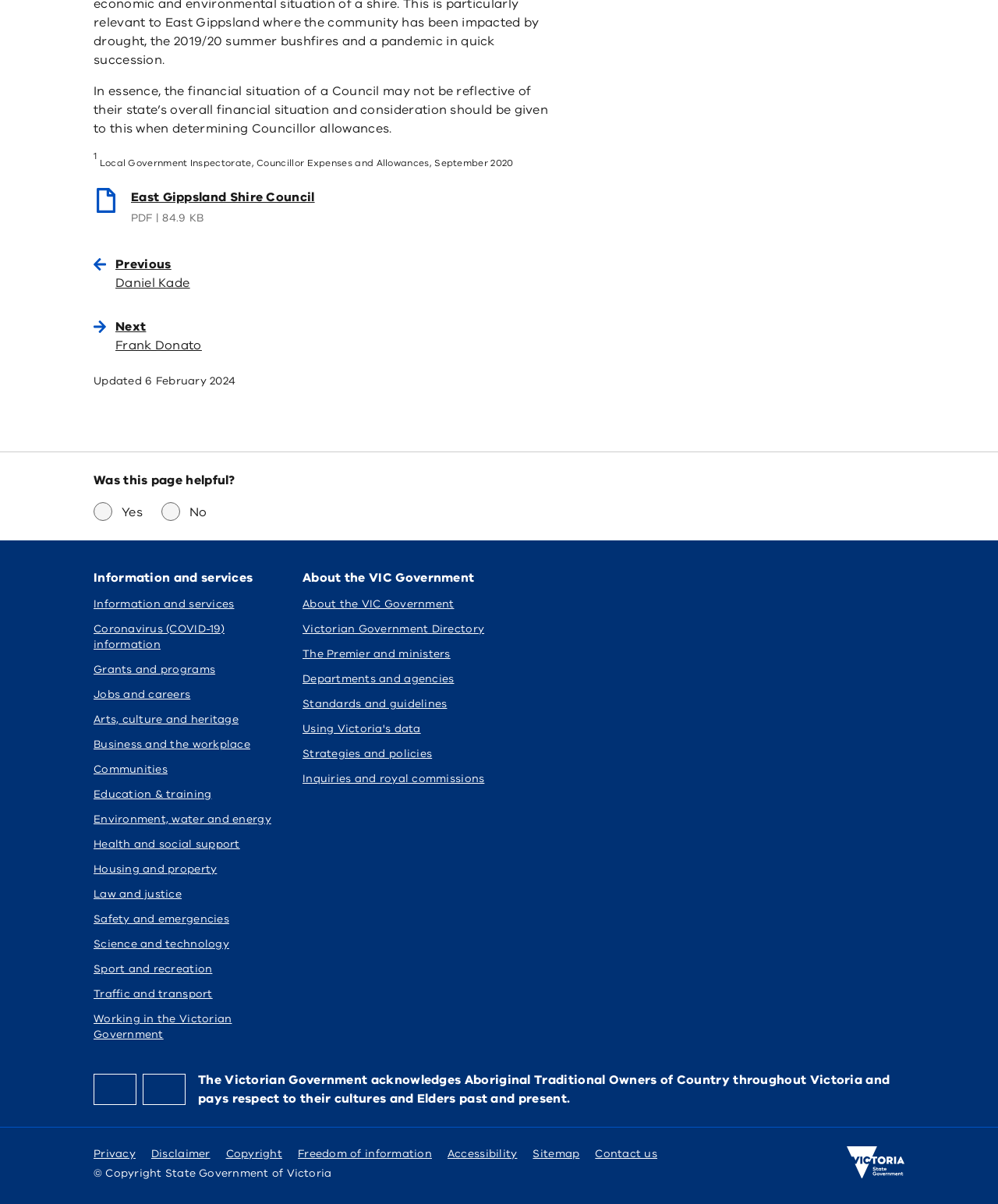Identify the bounding box coordinates for the region of the element that should be clicked to carry out the instruction: "Click the link to About the VIC Government". The bounding box coordinates should be four float numbers between 0 and 1, i.e., [left, top, right, bottom].

[0.303, 0.495, 0.455, 0.508]